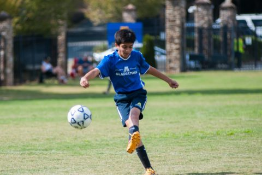What is the boy striking in the image?
Give a one-word or short-phrase answer derived from the screenshot.

a soccer ball